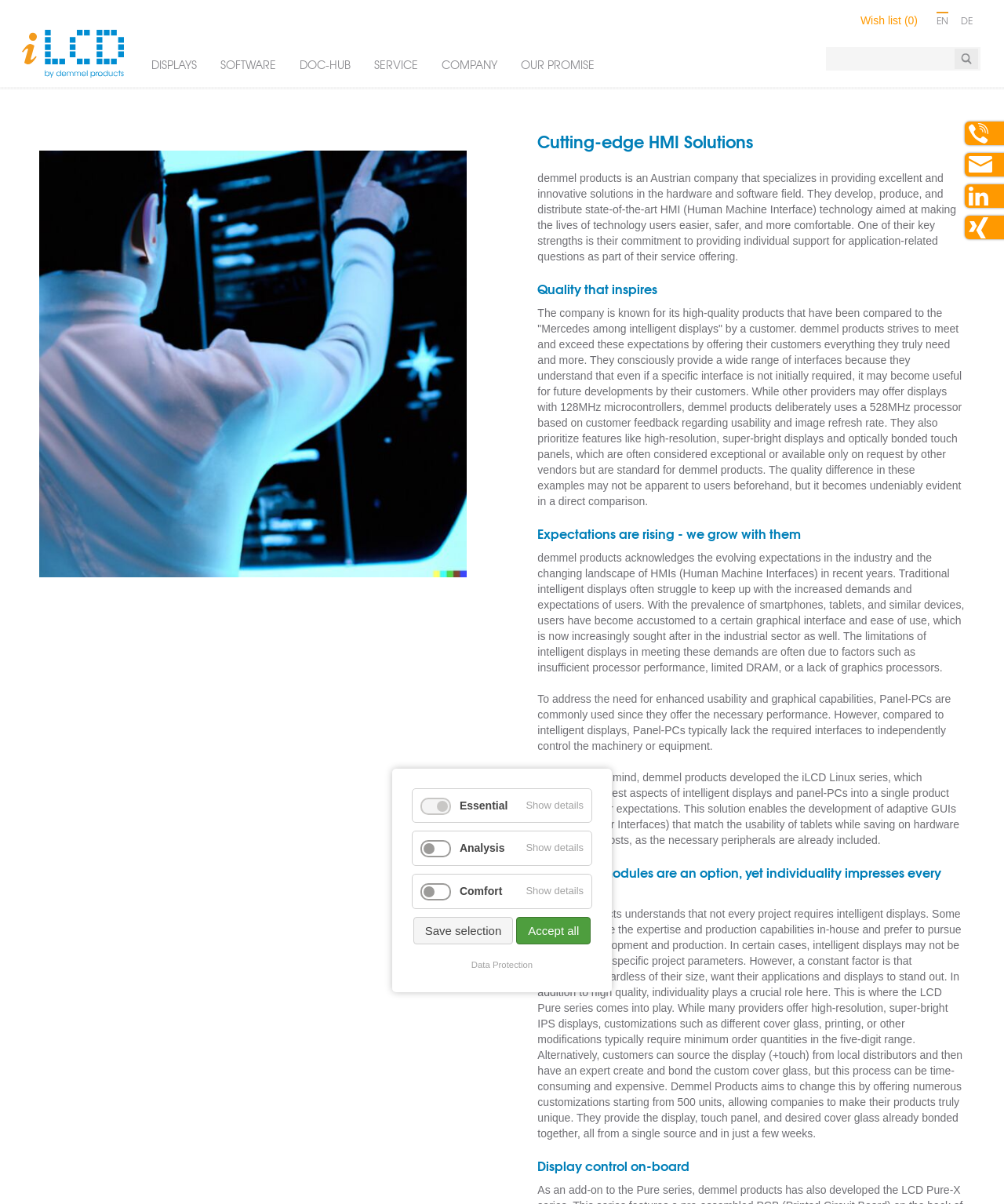Given the description title="Intelligent Products for Smart Solutions", predict the bounding box coordinates of the UI element. Ensure the coordinates are in the format (top-left x, top-left y, bottom-right x, bottom-right y) and all values are between 0 and 1.

[0.022, 0.056, 0.123, 0.066]